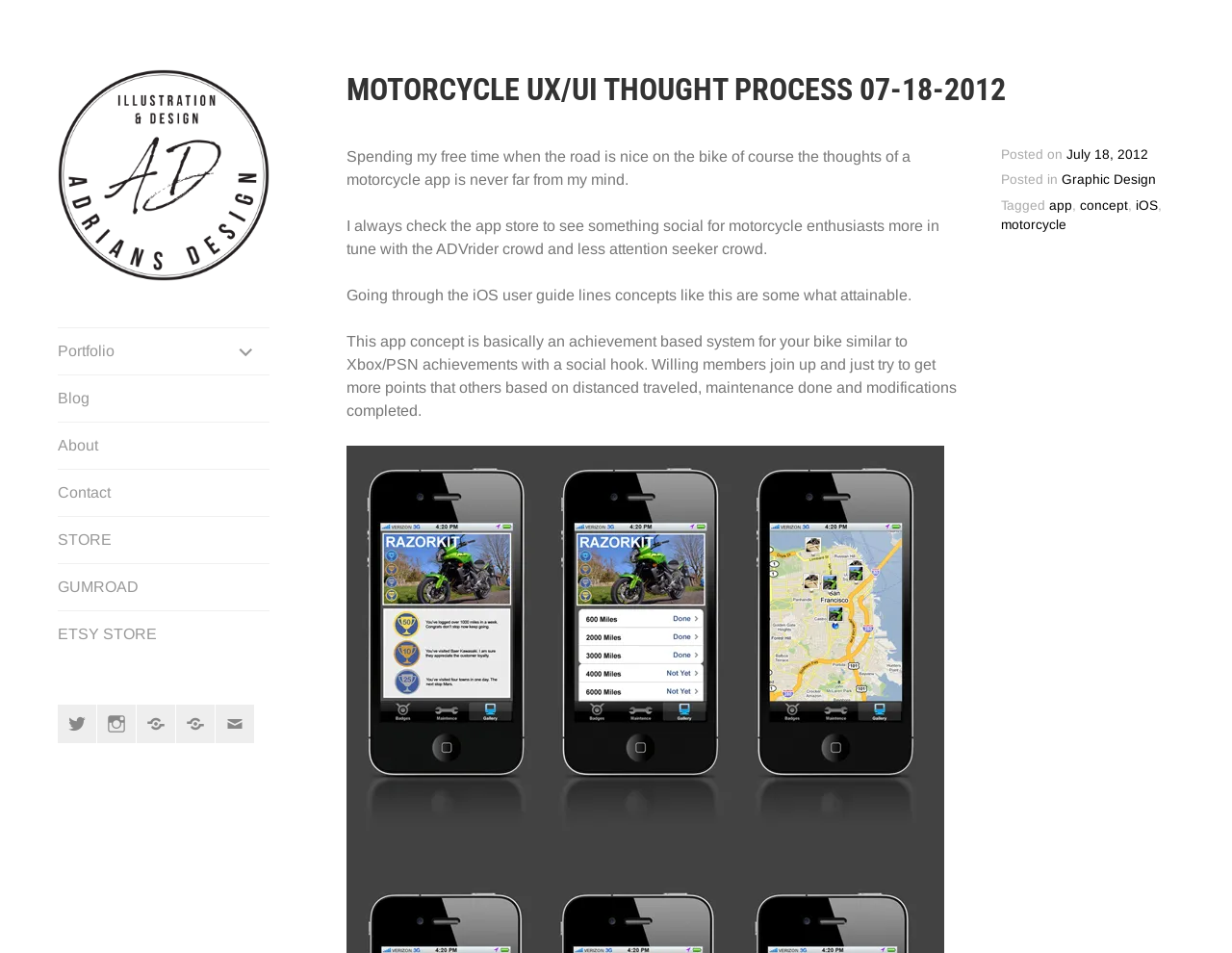Please determine the bounding box coordinates for the element with the description: "July 18, 2012July 12, 2020".

[0.866, 0.154, 0.932, 0.169]